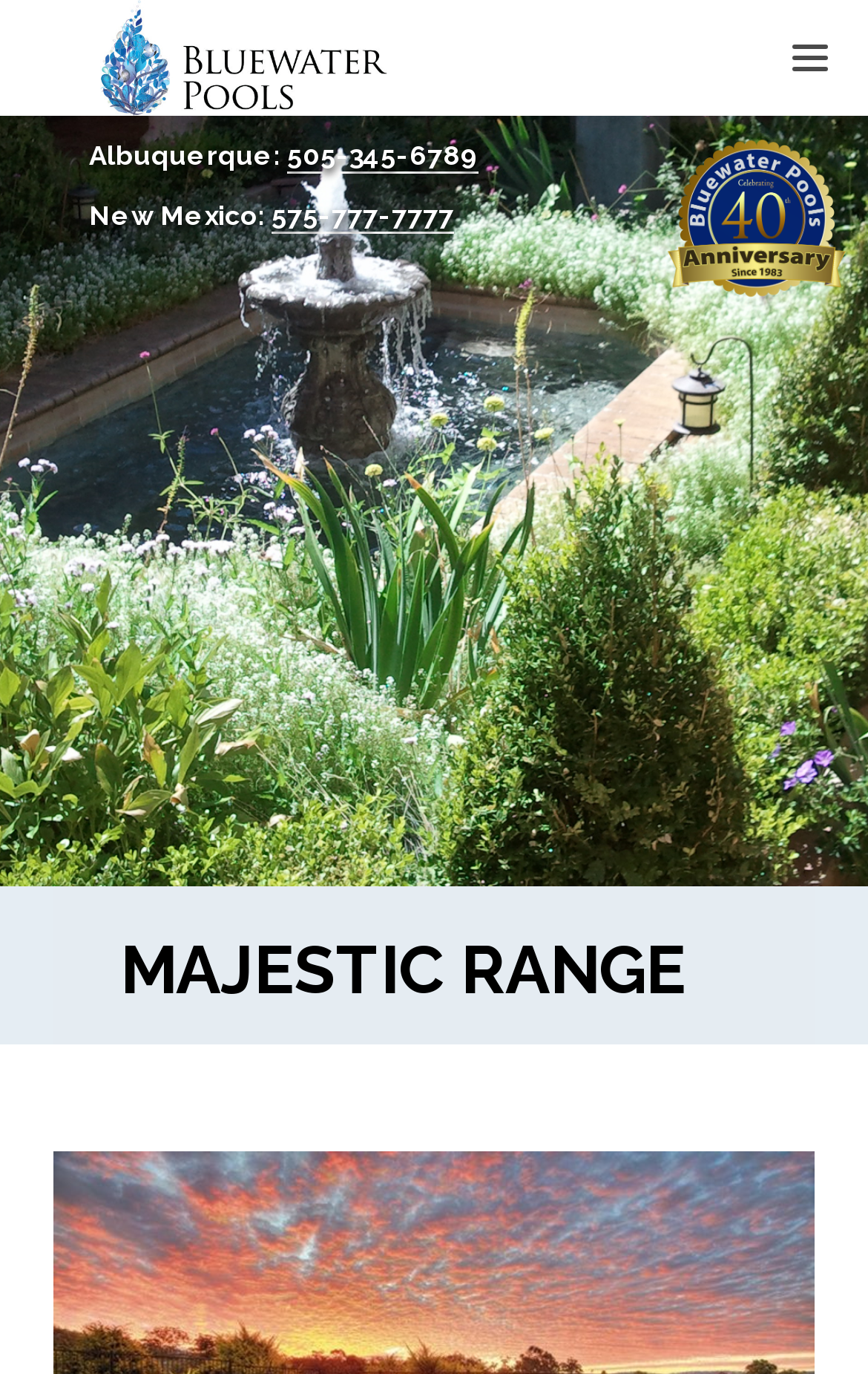Provide a thorough description of the webpage's content and layout.

The webpage is about the Majestic Range, a product from Bluewater Swimming Pools. At the top of the page, there is a main navigation section that spans the entire width, containing a link to "Bluewater Pools" with a corresponding image on the left and an empty link on the right. Below the navigation section, there are two headings with phone numbers for Albuquerque and New Mexico, each with a link to the phone number.

On the left side of the page, there is a large image that takes up most of the height, likely showcasing the Majestic Range product. Above this image, there is a smaller image that spans about 25% of the width. At the bottom of the page, there is a heading that reads "MAJESTIC RANGE" in a prominent font size.

The page also contains a series of 15 images that are stacked on top of each other, taking up the entire width and about 65% of the height. These images are likely showcasing different features or aspects of the Majestic Range product. Overall, the page has a clean and organized layout, with a focus on showcasing the product and providing contact information.